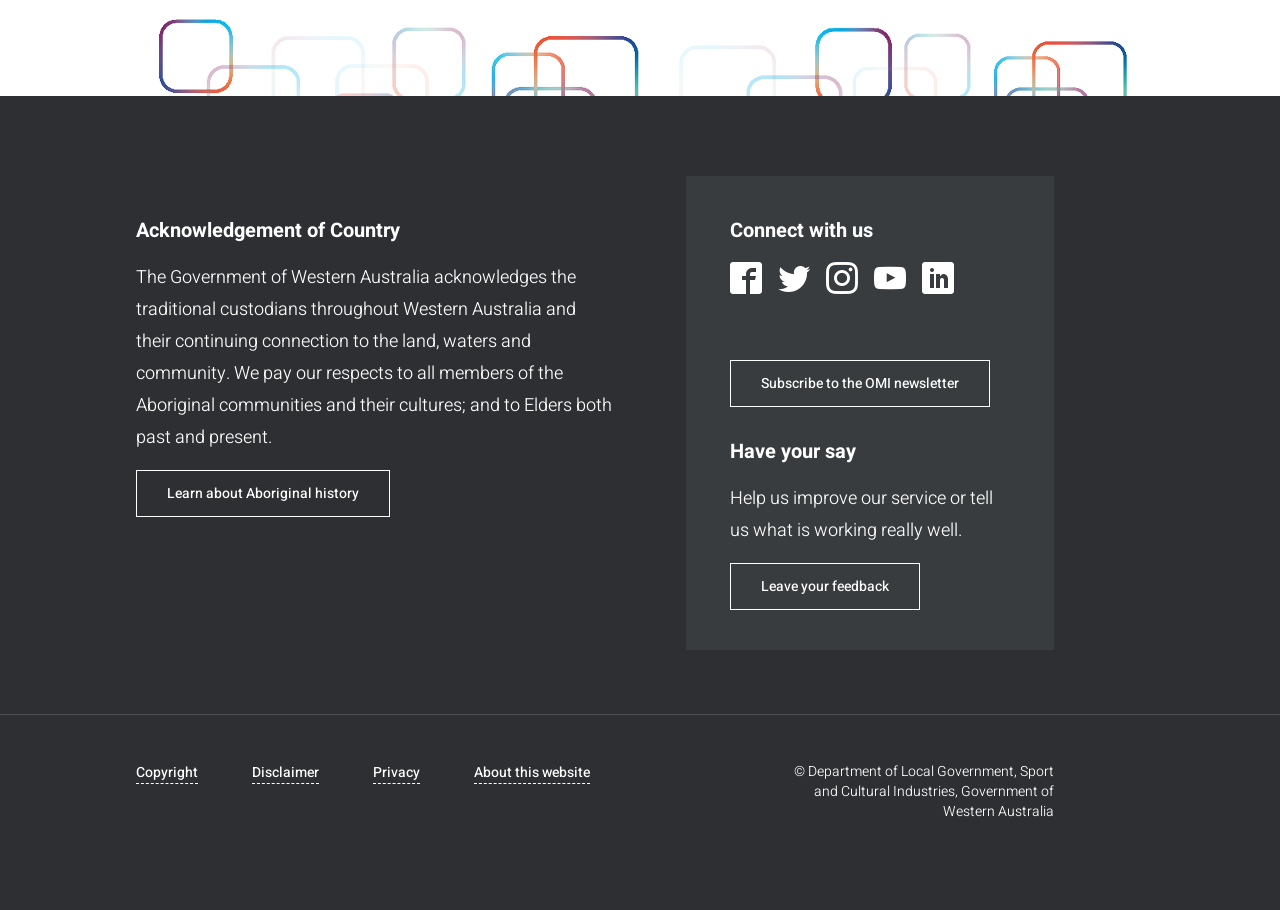Determine the bounding box coordinates for the UI element with the following description: "Learn about Aboriginal history". The coordinates should be four float numbers between 0 and 1, represented as [left, top, right, bottom].

[0.106, 0.516, 0.305, 0.568]